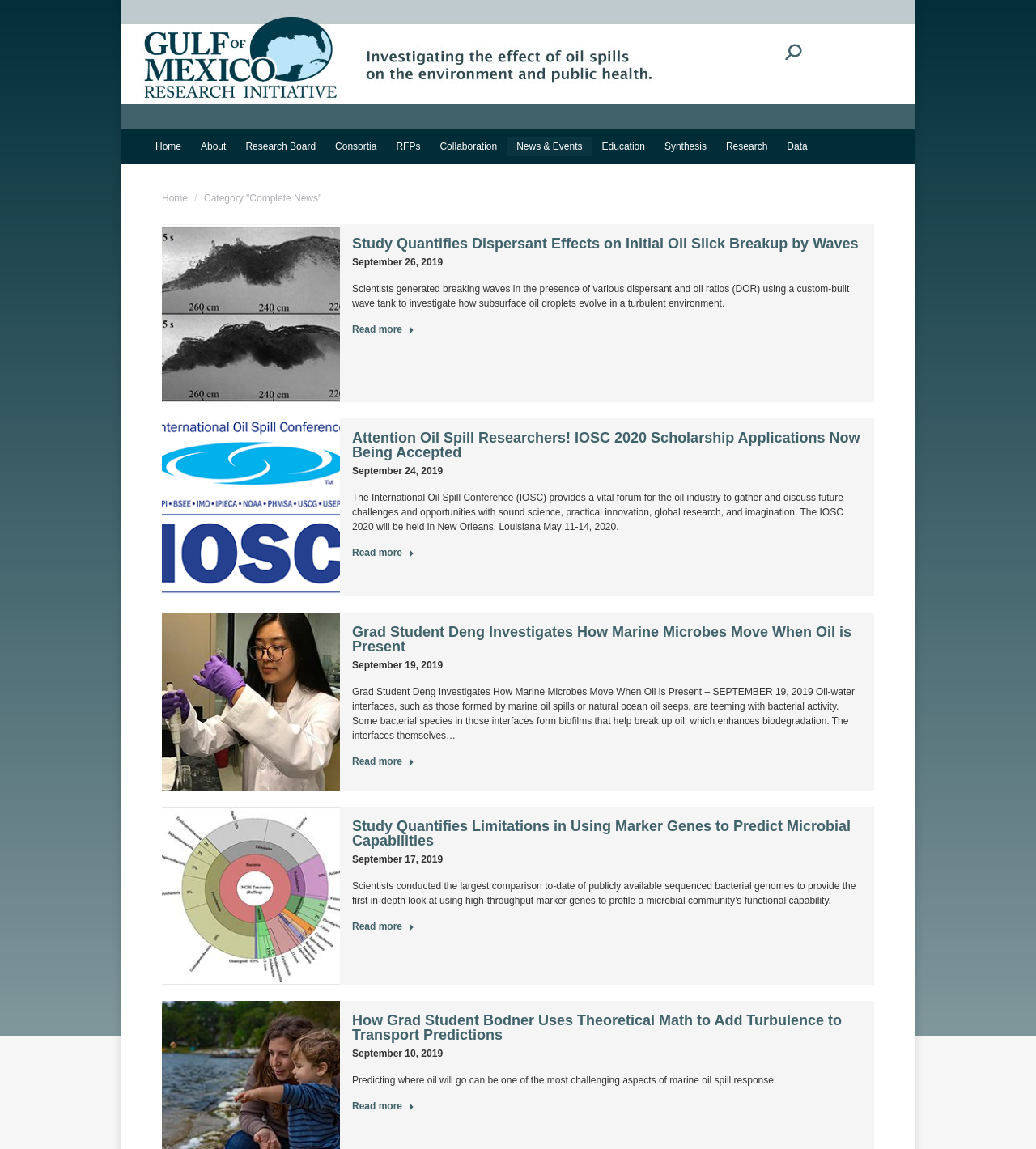Could you highlight the region that needs to be clicked to execute the instruction: "View article about Grad Student Deng Investigates How Marine Microbes Move When Oil is Present"?

[0.34, 0.543, 0.822, 0.57]